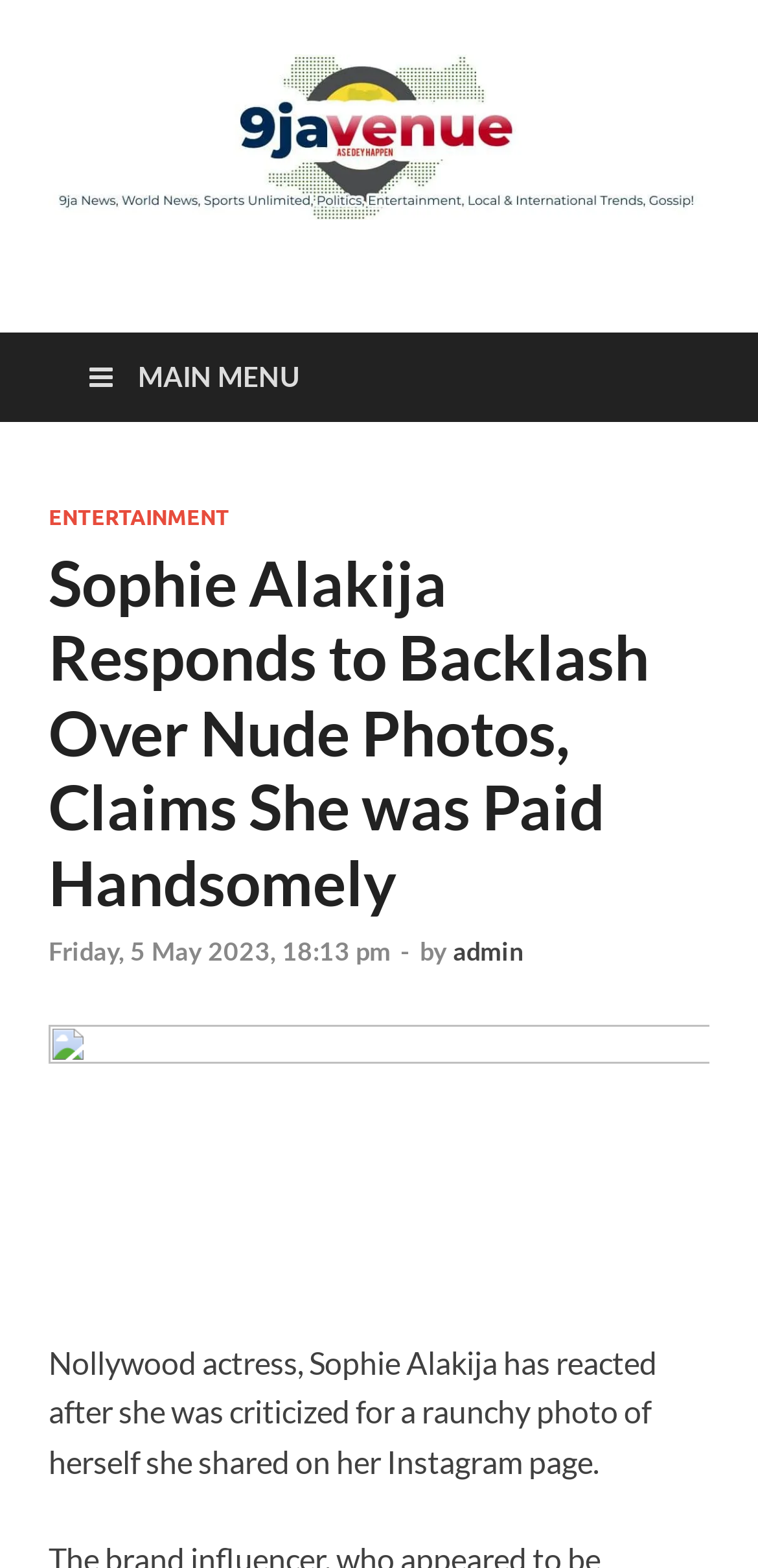Answer the question briefly using a single word or phrase: 
What is the author of the article?

admin